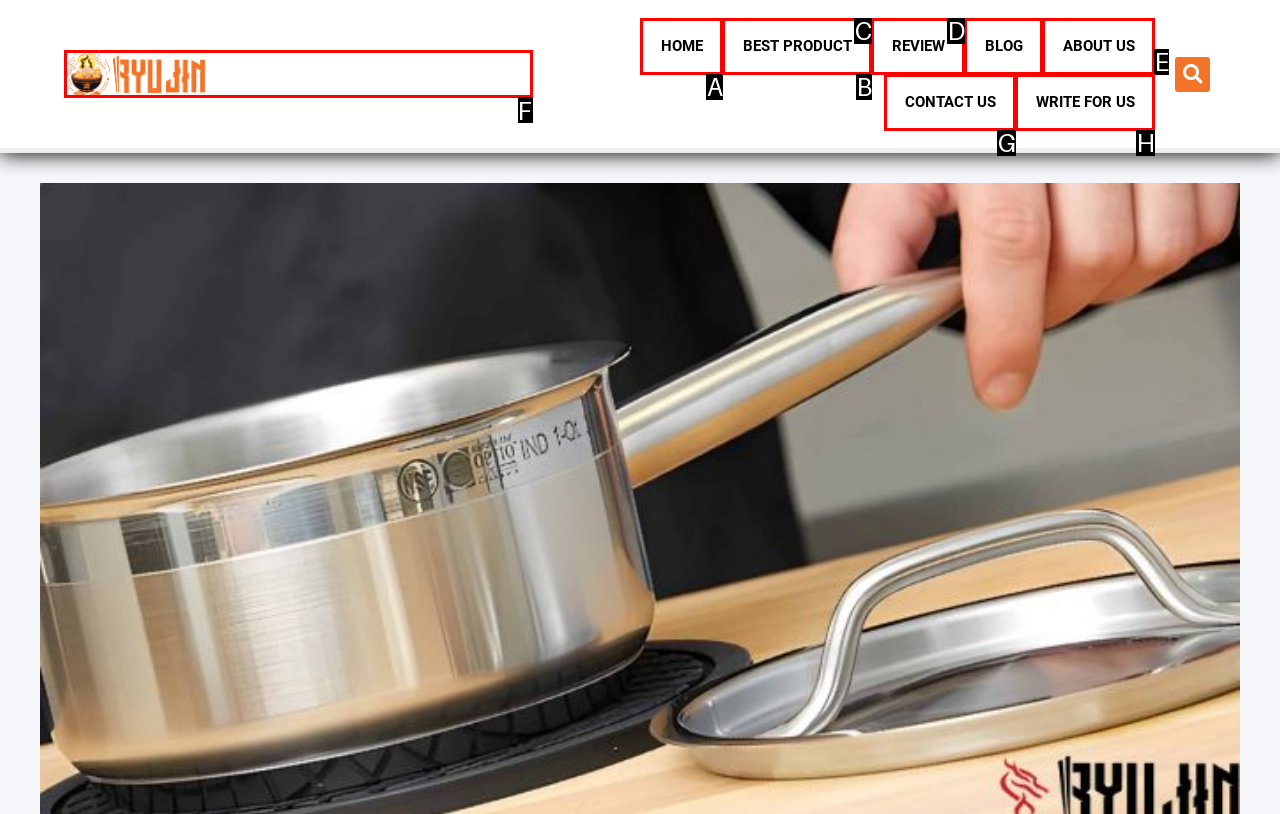Identify the HTML element that corresponds to the following description: Write For Us Provide the letter of the best matching option.

H